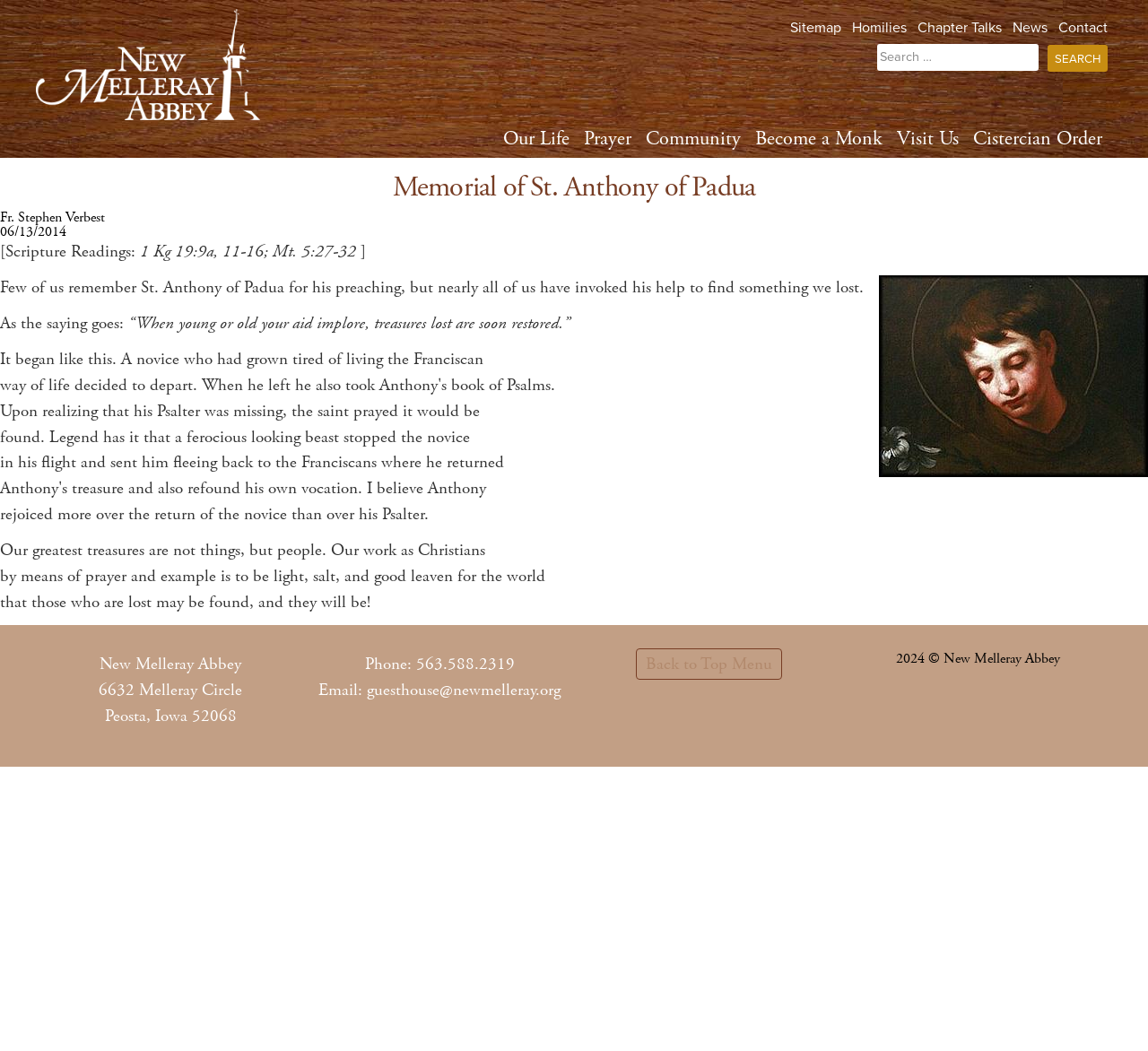Determine the bounding box coordinates for the UI element described. Format the coordinates as (top-left x, top-left y, bottom-right x, bottom-right y) and ensure all values are between 0 and 1. Element description: Become a Monk

[0.654, 0.115, 0.777, 0.15]